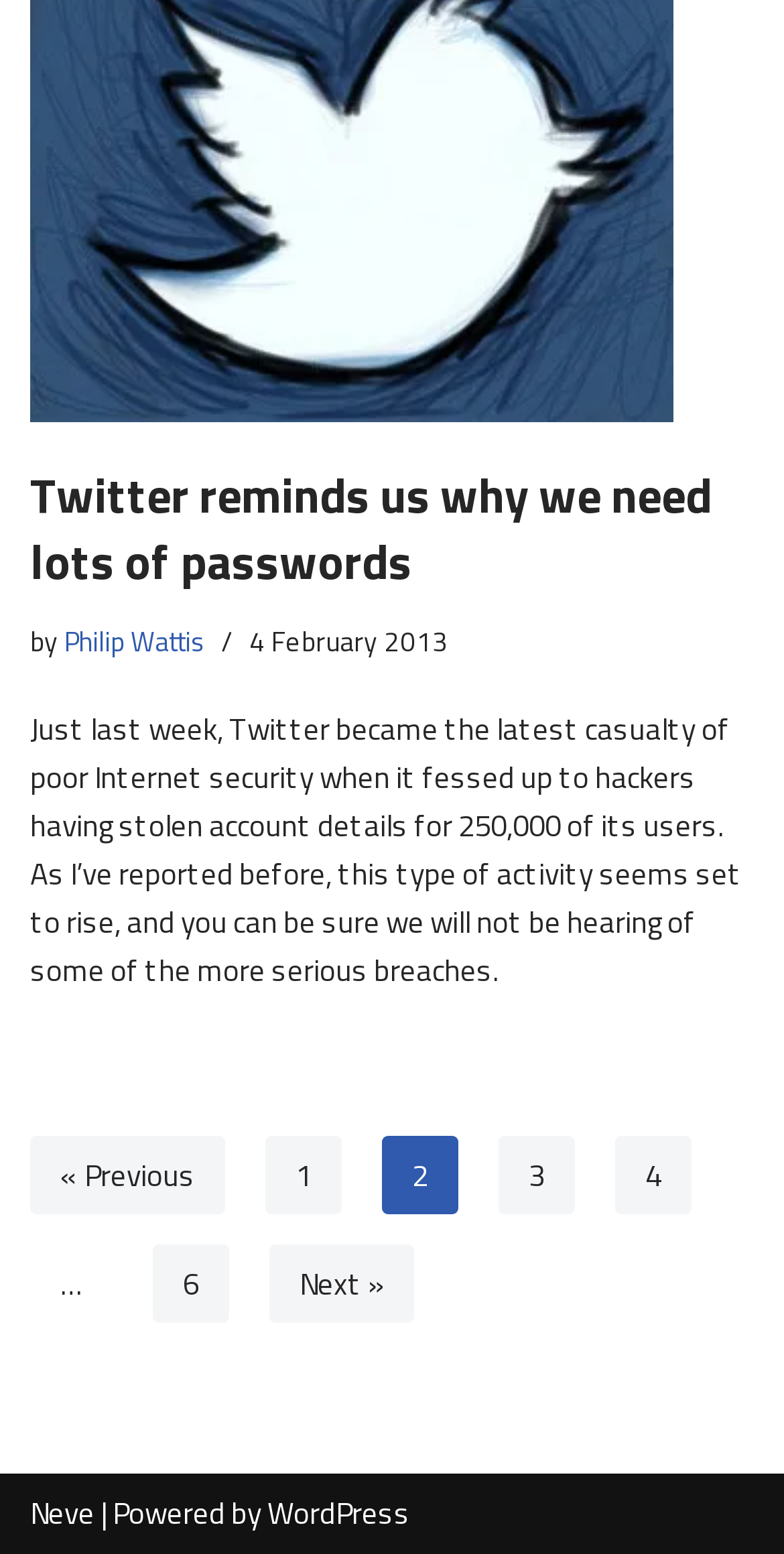Please provide a one-word or phrase answer to the question: 
What is the platform used to power the website?

WordPress